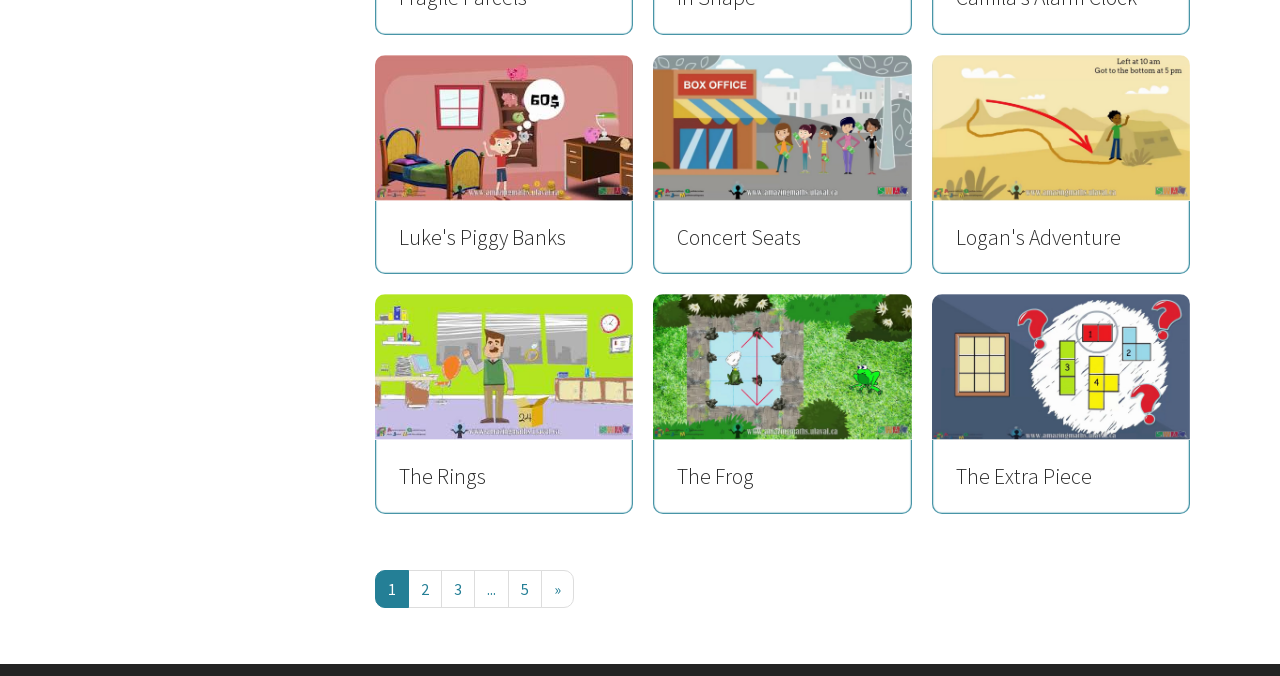Predict the bounding box for the UI component with the following description: "Logan's Adventure".

[0.728, 0.082, 0.93, 0.406]